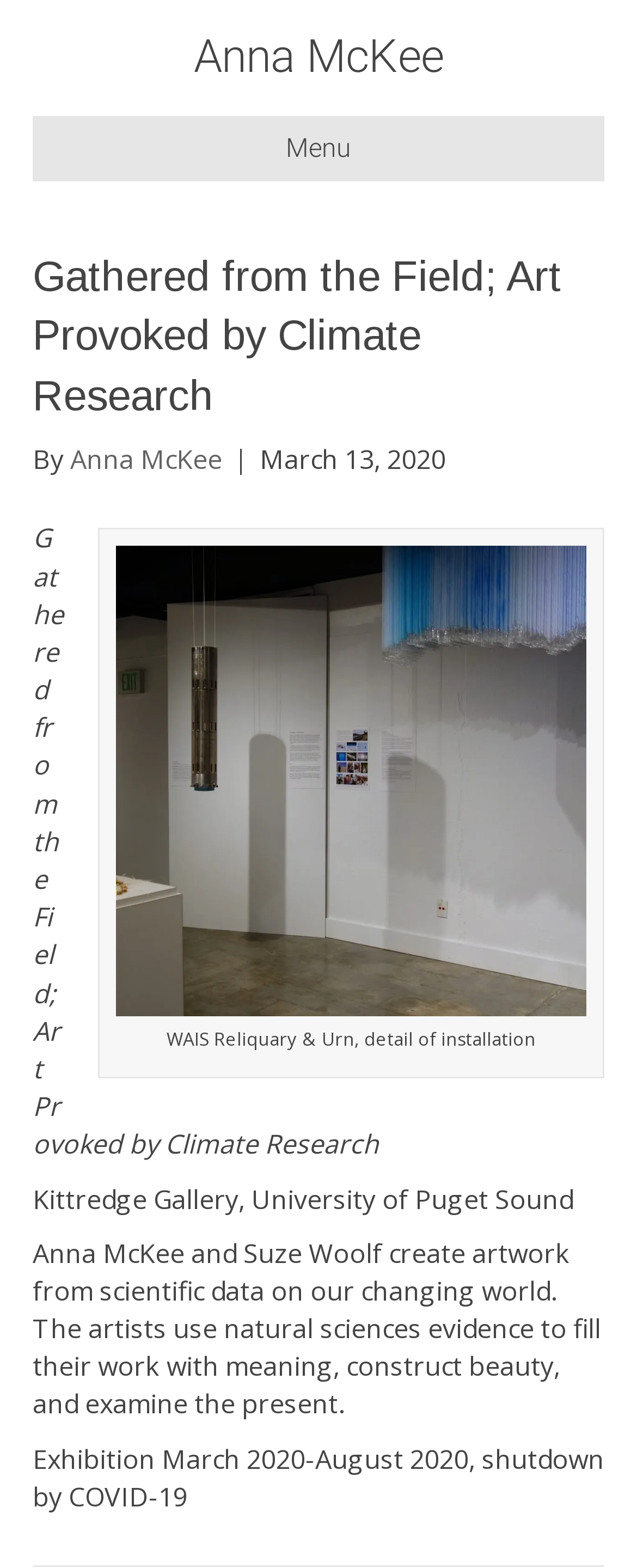What is the purpose of the artists' work? Based on the image, give a response in one word or a short phrase.

To fill their work with meaning, construct beauty, and examine the present